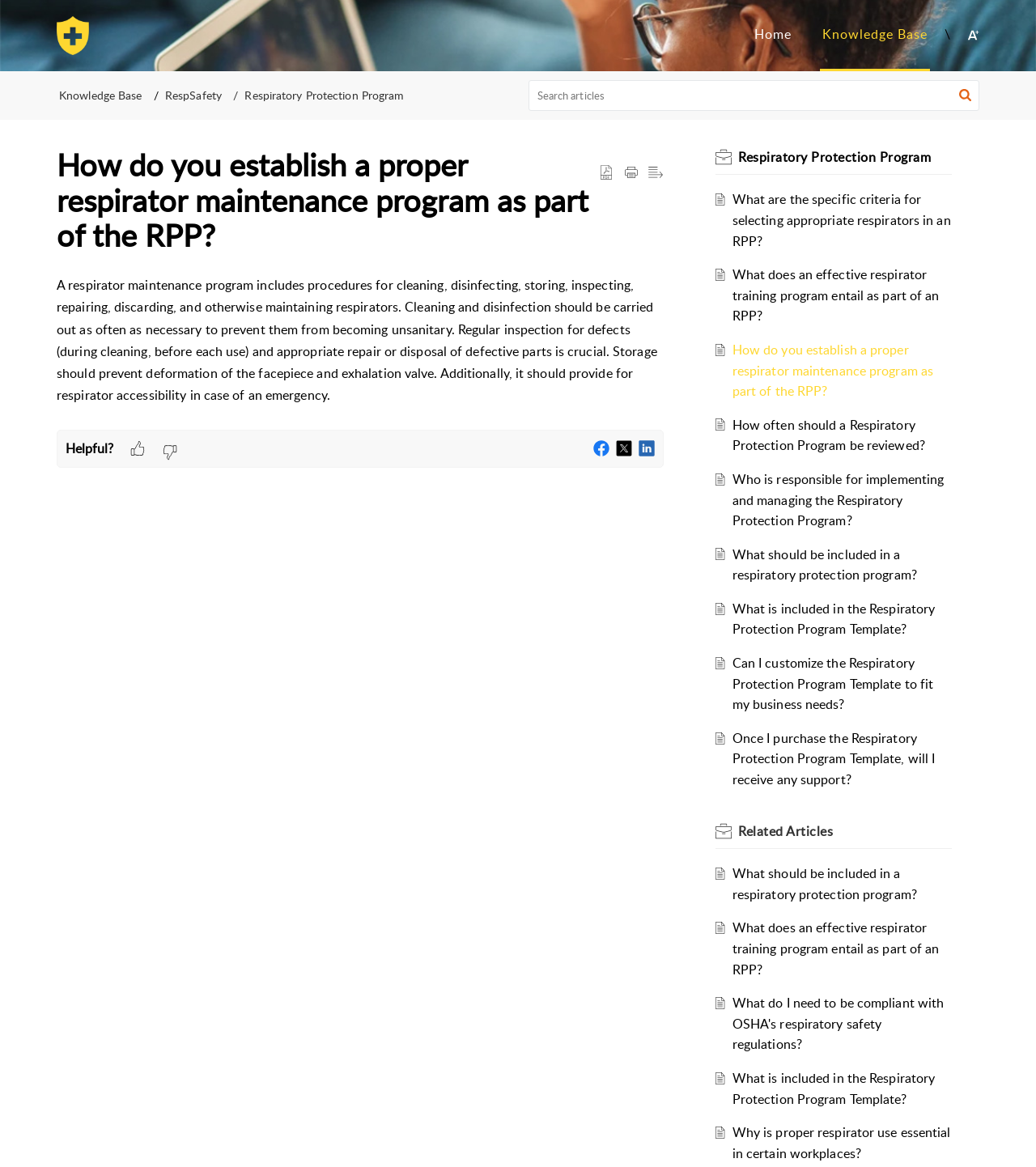Predict the bounding box coordinates of the area that should be clicked to accomplish the following instruction: "Share on Facebook". The bounding box coordinates should consist of four float numbers between 0 and 1, i.e., [left, top, right, bottom].

[0.573, 0.376, 0.589, 0.392]